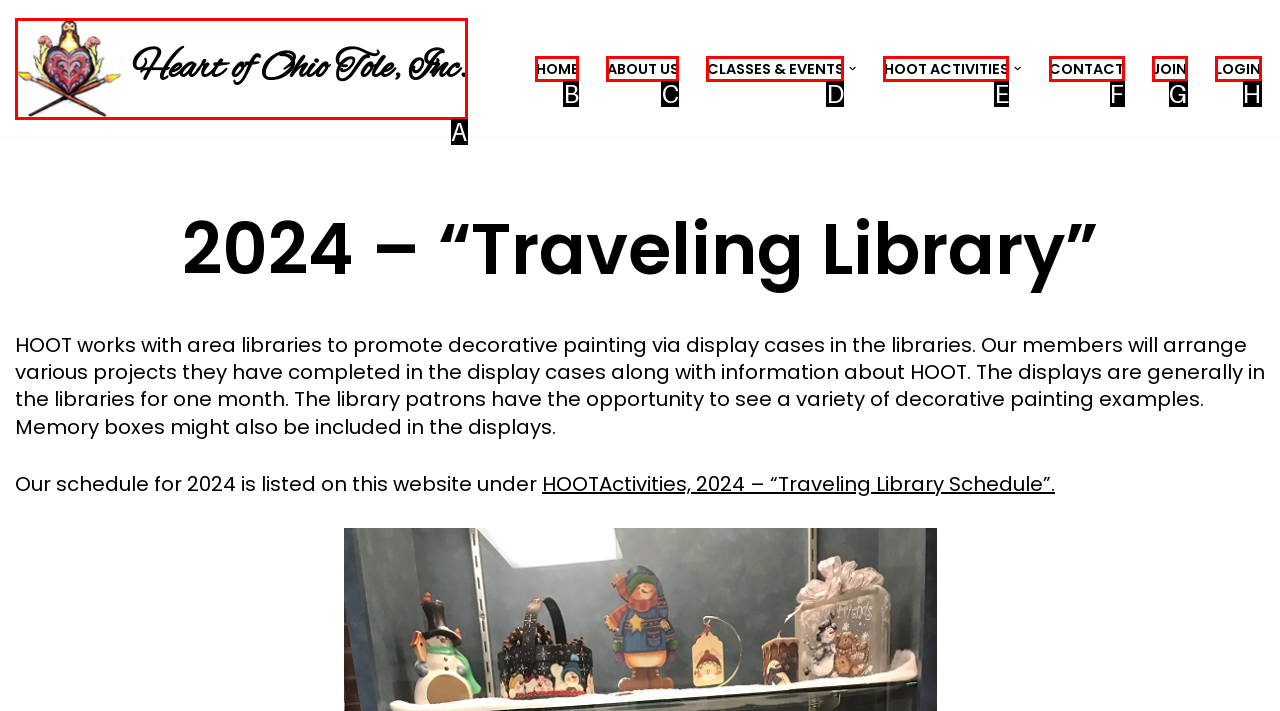Please select the letter of the HTML element that fits the description: Heart of Ohio Tole, Inc.. Answer with the option's letter directly.

A